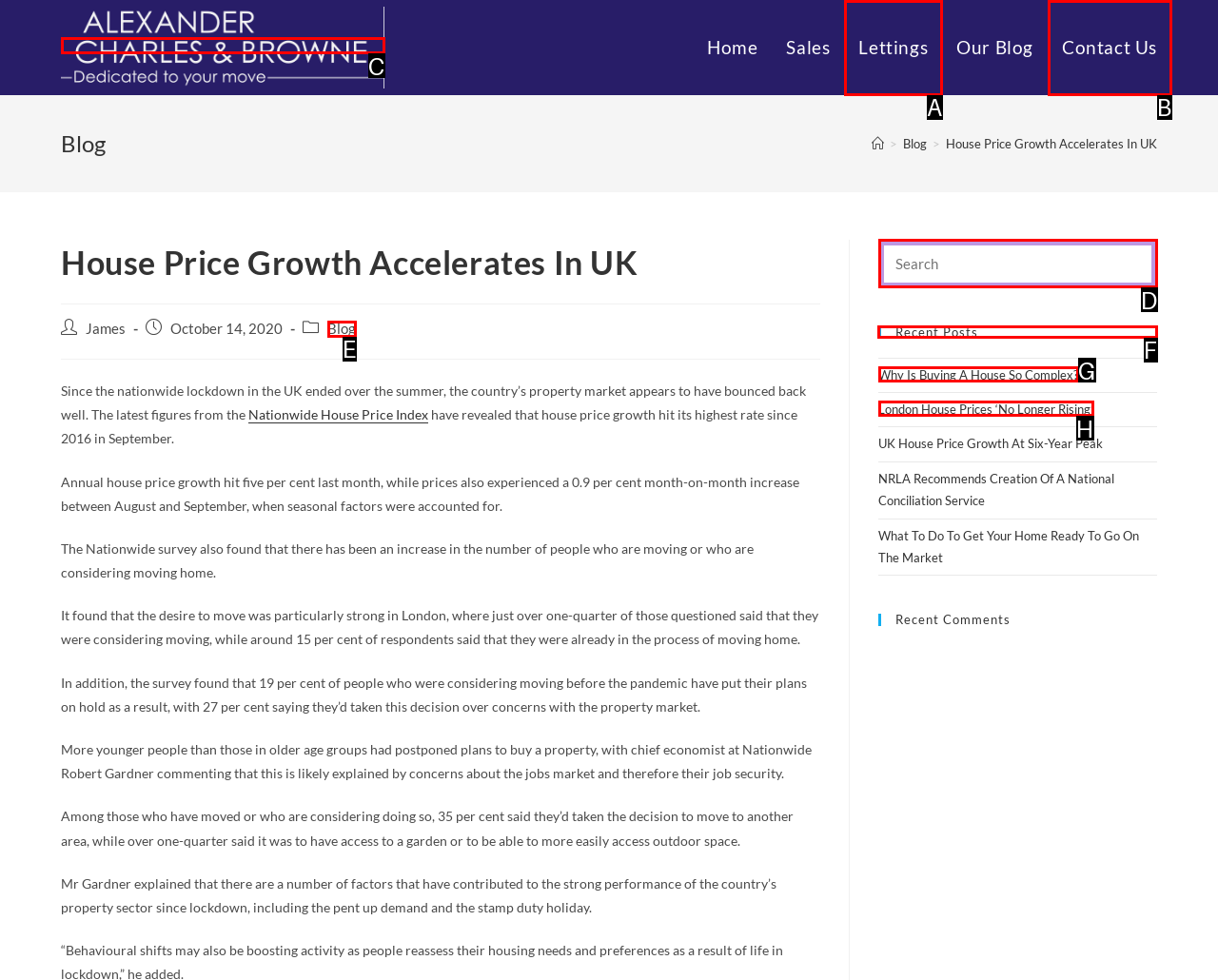Please indicate which HTML element to click in order to fulfill the following task: View the 'Recent Posts' Respond with the letter of the chosen option.

F